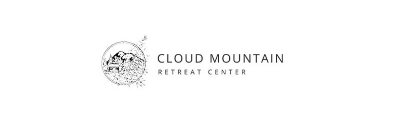Provide a thorough and detailed response to the question by examining the image: 
What is the focus of the retreat center?

The caption states that the retreat center offers a serene environment for individuals seeking healing and self-discovery through guided retreats and mindfulness practices, indicating that the focus of the retreat center is on mindfulness and spiritual growth.